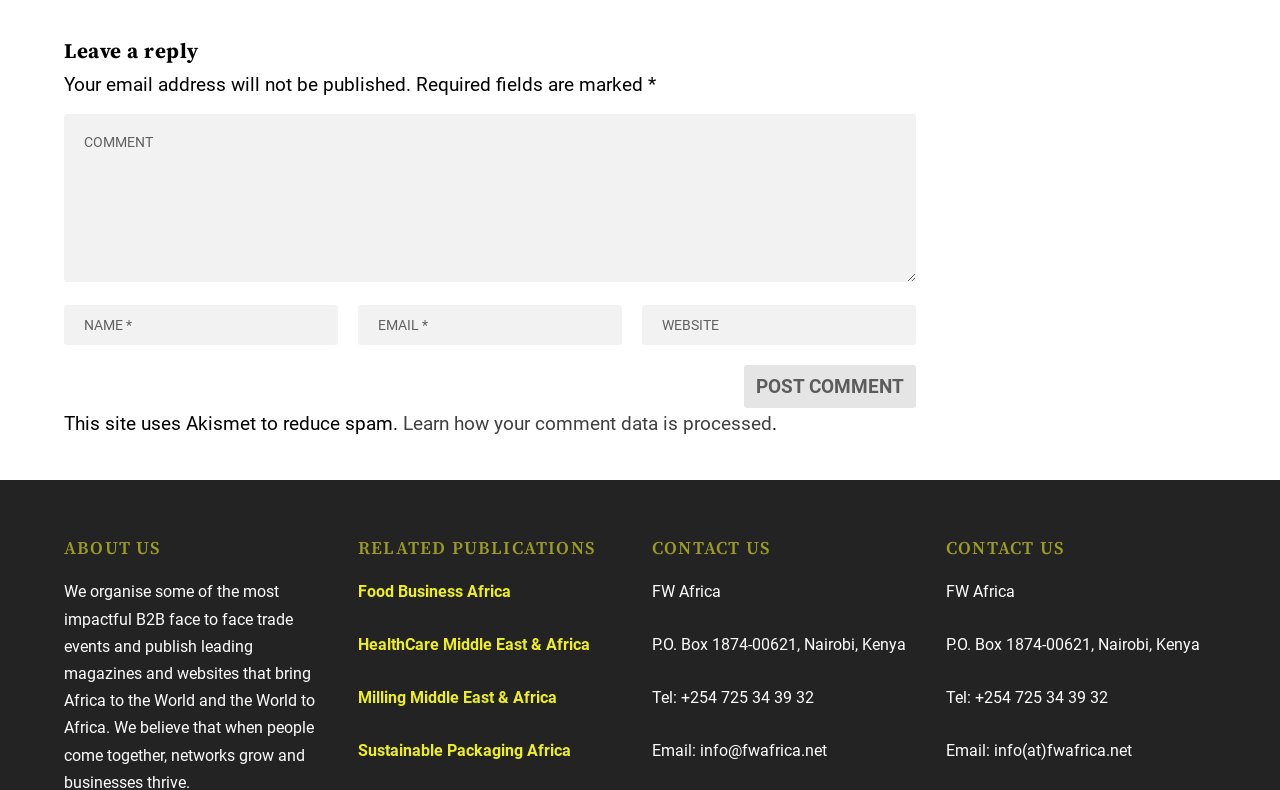Find the bounding box of the web element that fits this description: "input value="Name *" name="author"".

[0.05, 0.39, 0.264, 0.441]